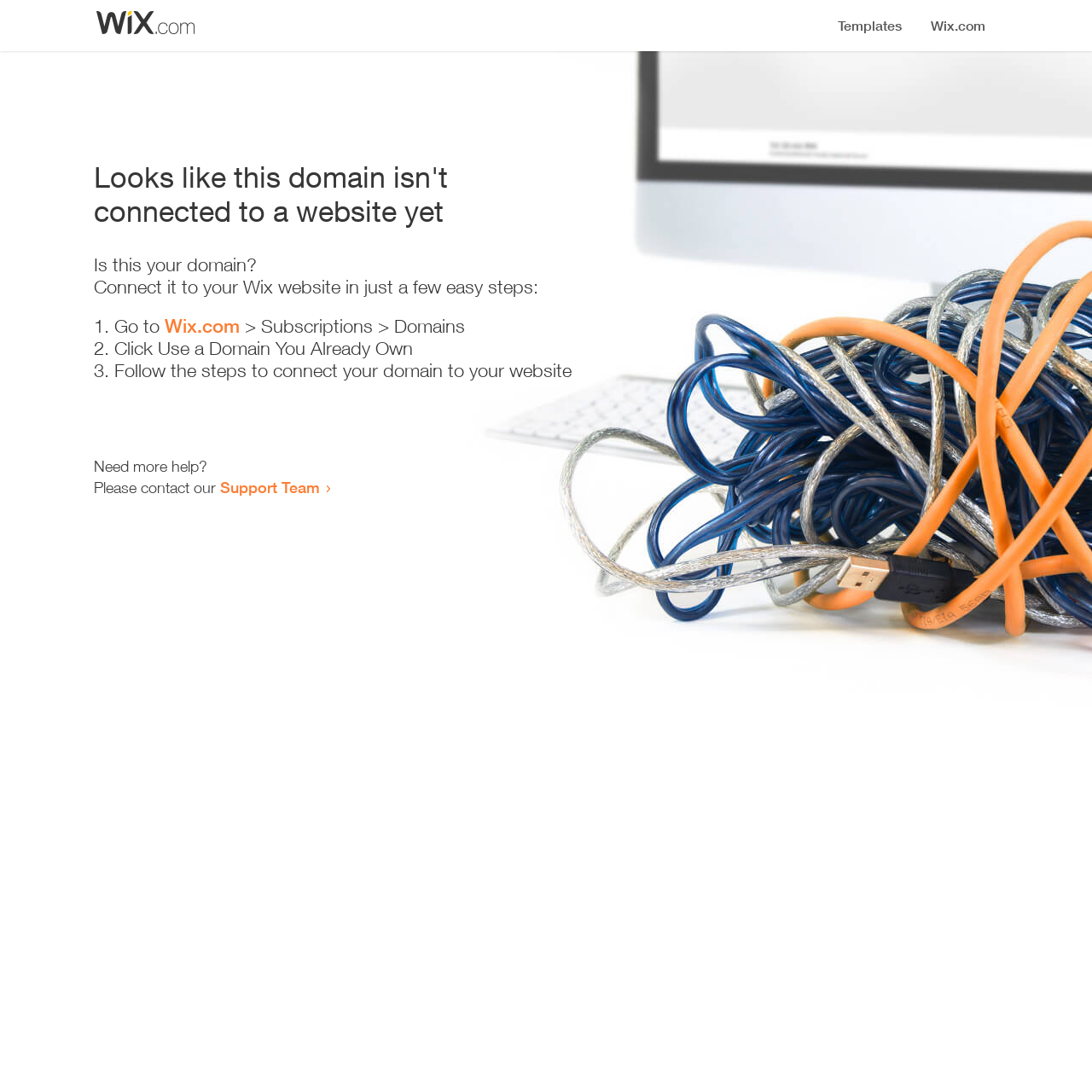Determine the bounding box coordinates of the UI element described by: "Support Team".

[0.202, 0.438, 0.293, 0.455]